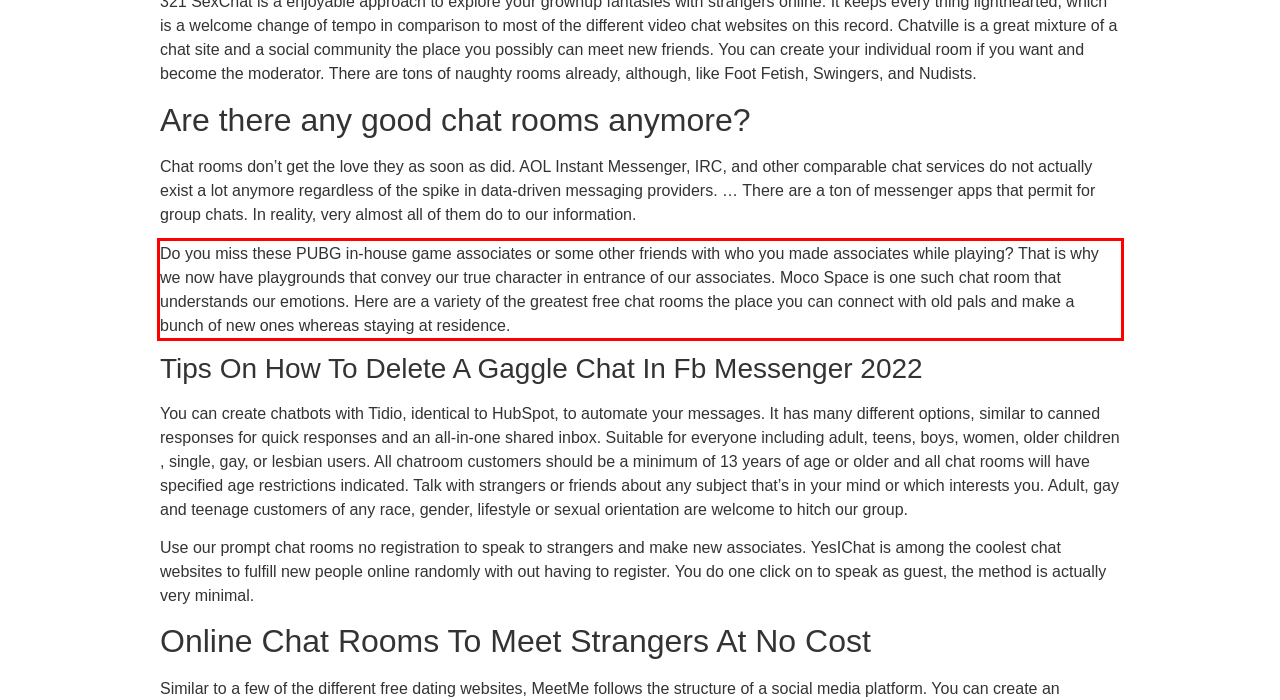Please look at the webpage screenshot and extract the text enclosed by the red bounding box.

Do you miss these PUBG in-house game associates or some other friends with who you made associates while playing? That is why we now have playgrounds that convey our true character in entrance of our associates. Moco Space is one such chat room that understands our emotions. Here are a variety of the greatest free chat rooms the place you can connect with old pals and make a bunch of new ones whereas staying at residence.